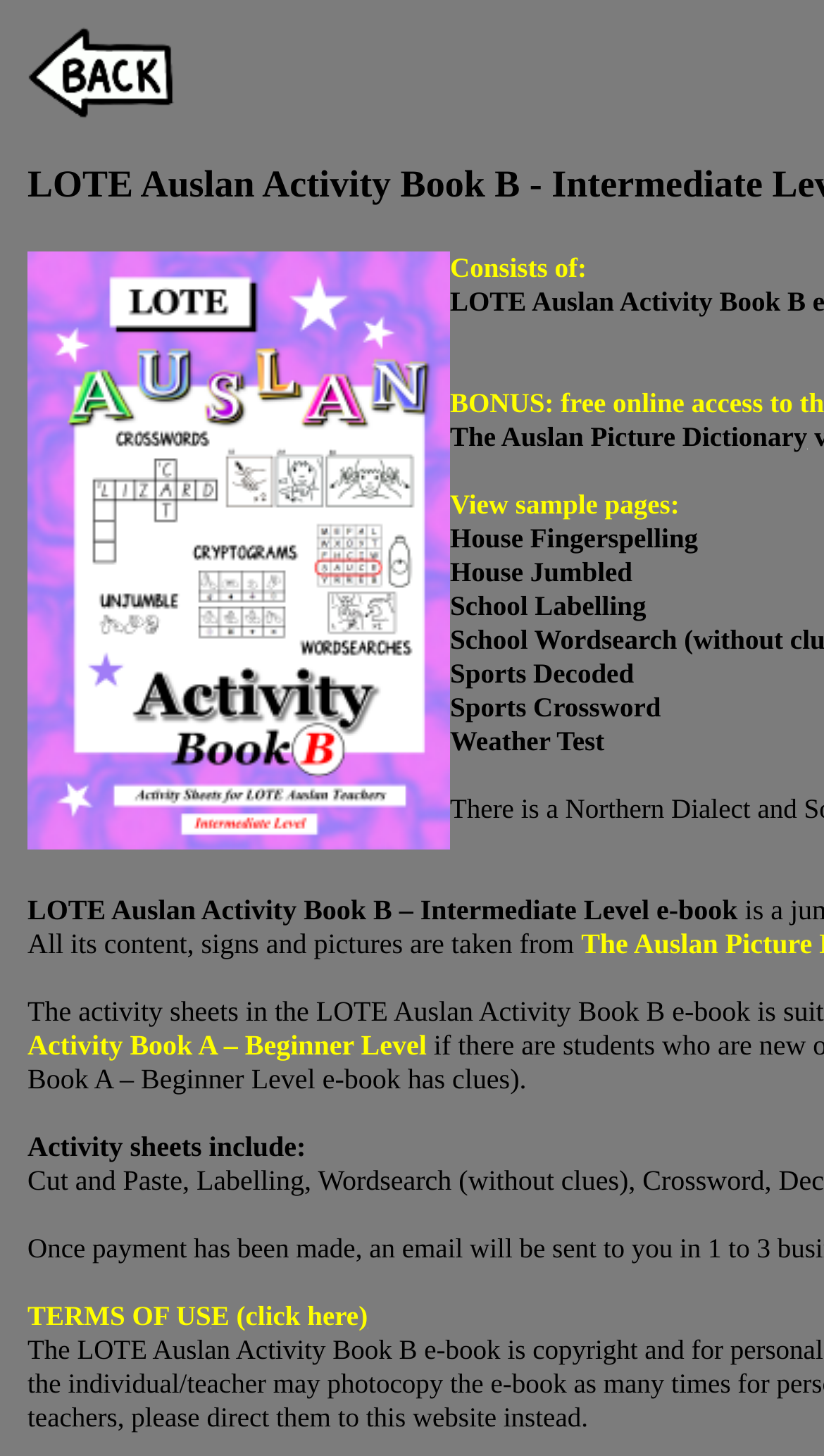Provide the bounding box coordinates of the area you need to click to execute the following instruction: "Explore The Auslan Picture Dictionary".

[0.546, 0.289, 0.98, 0.311]